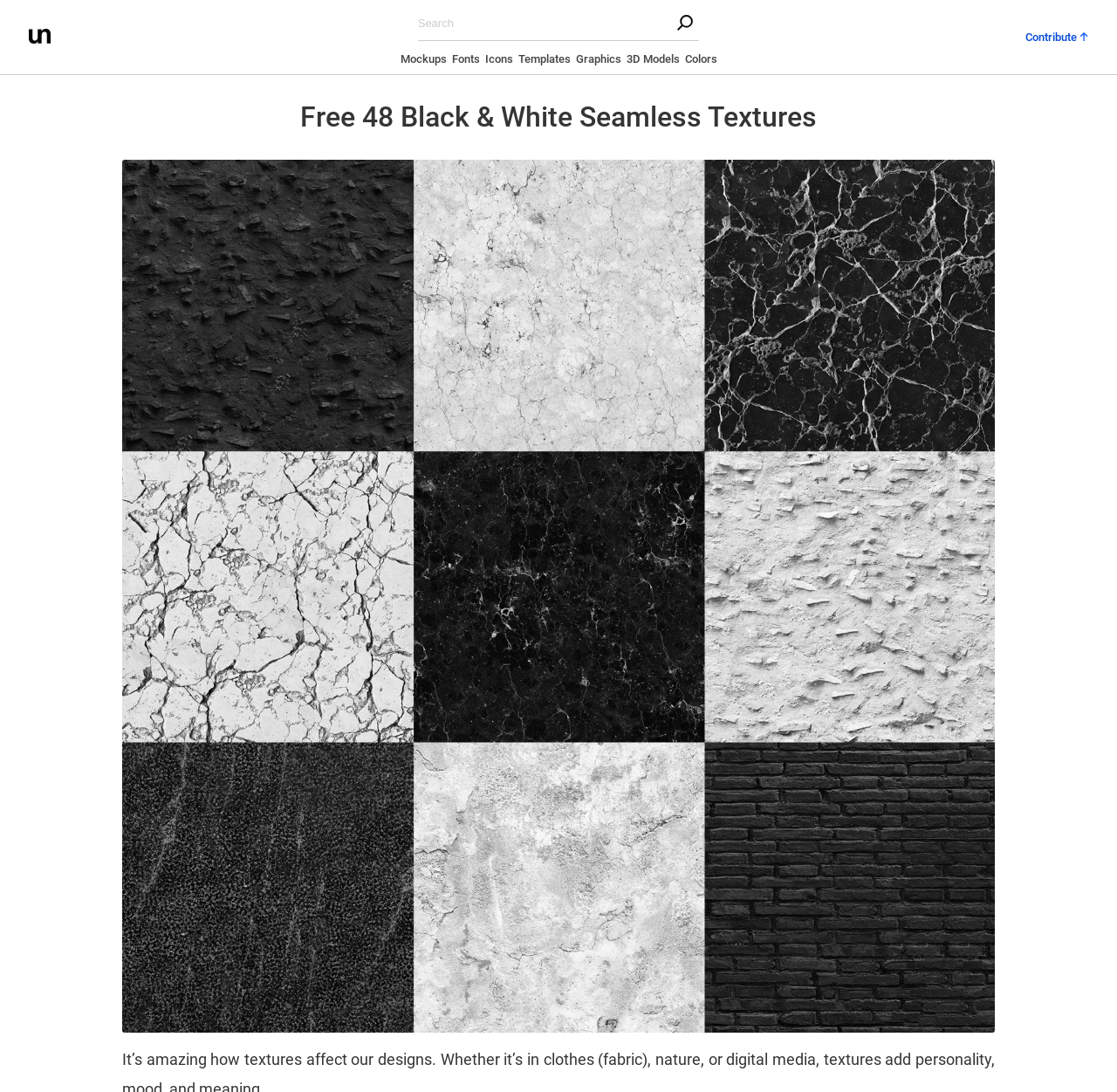Determine which piece of text is the heading of the webpage and provide it.

Free 48 Black & White Seamless Textures